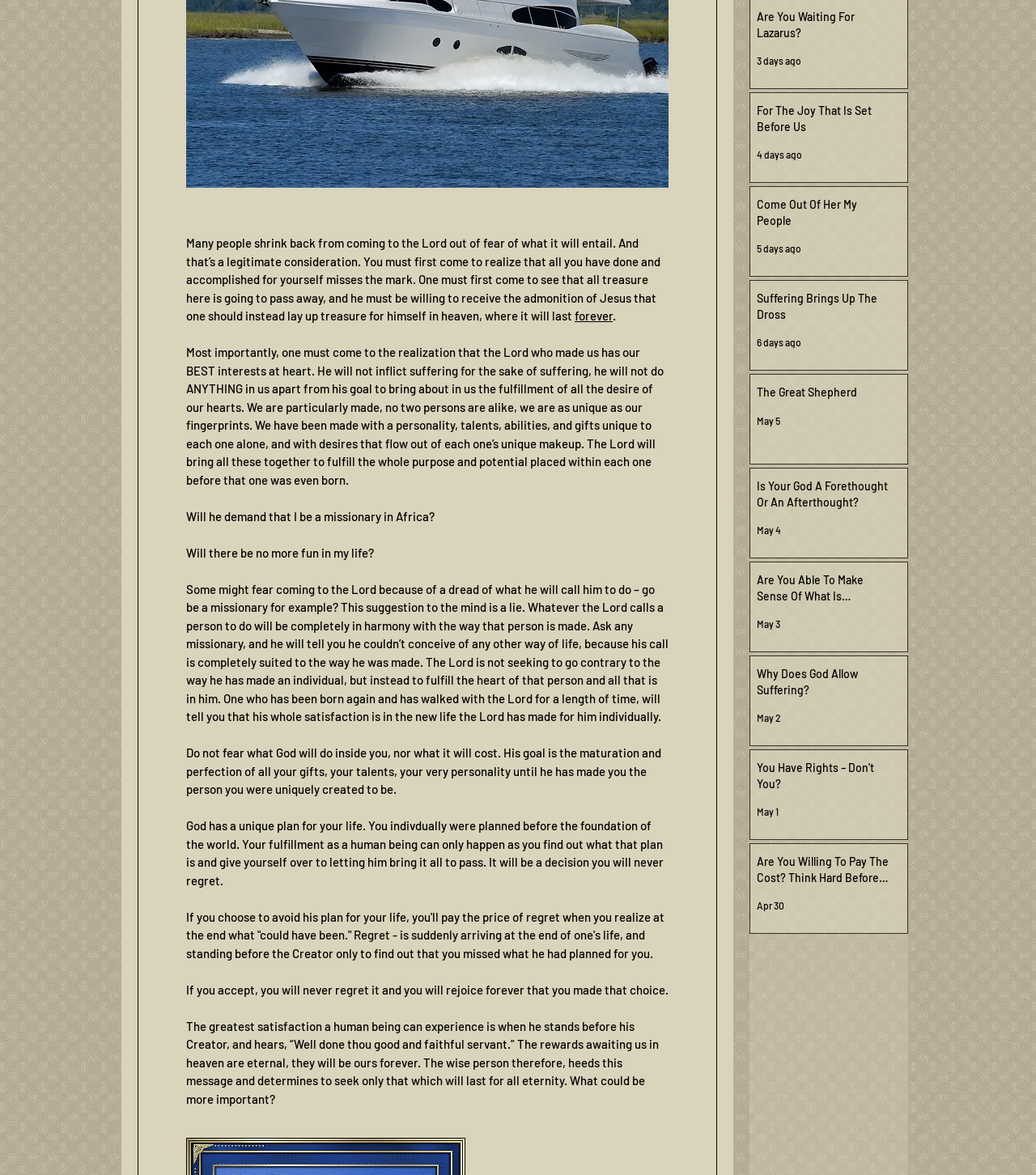Given the webpage screenshot and the description, determine the bounding box coordinates (top-left x, top-left y, bottom-right x, bottom-right y) that define the location of the UI element matching this description: Are You Waiting For Lazarus?

[0.73, 0.008, 0.86, 0.04]